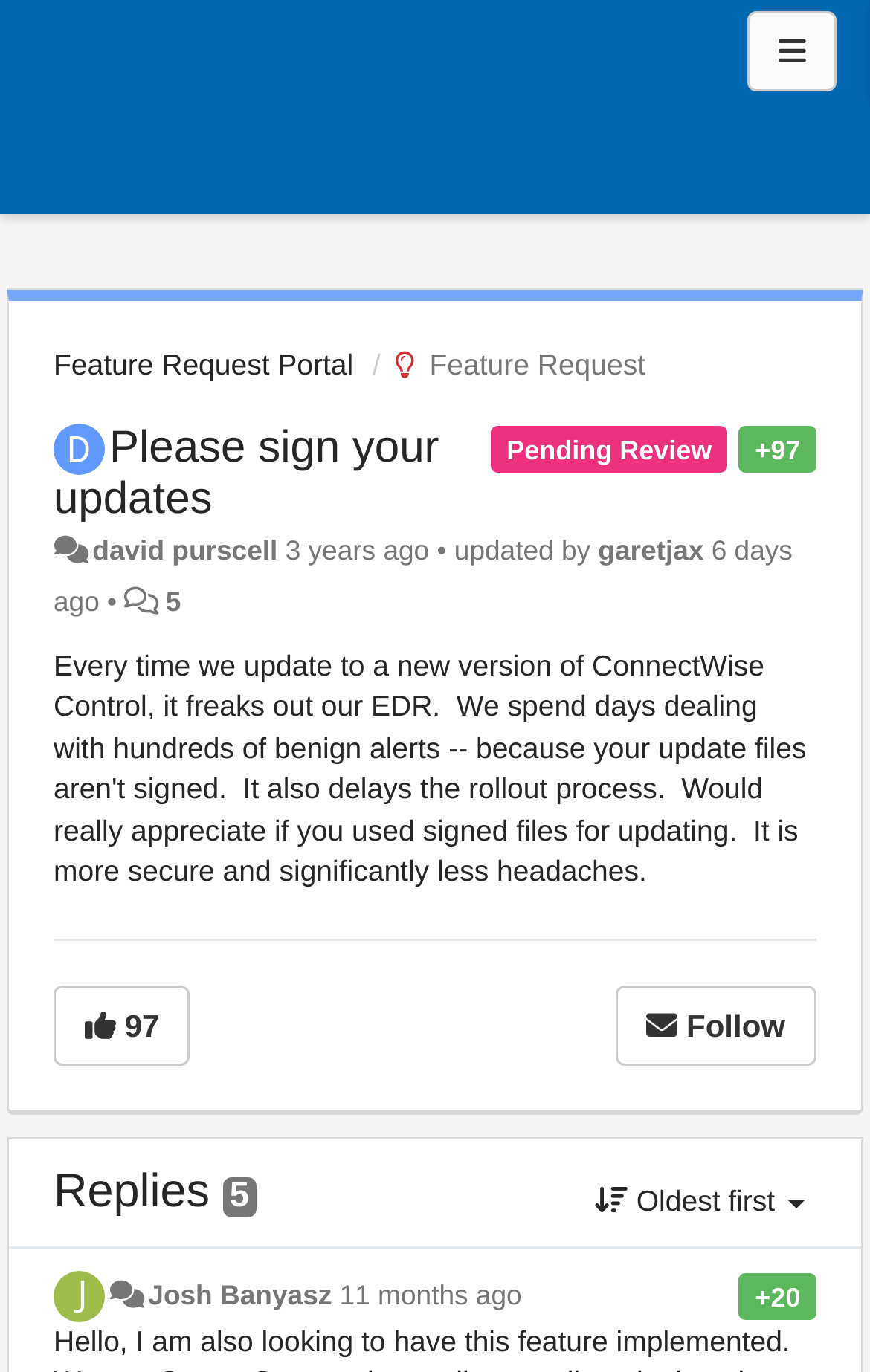What is the feature request about?
Please provide a comprehensive answer based on the visual information in the image.

Based on the webpage content, the feature request is about signing updates, as indicated by the heading 'Please sign your updates' and the description 'Every time we update to a new version of ConnectWise Control, it freaks out our EDR.'